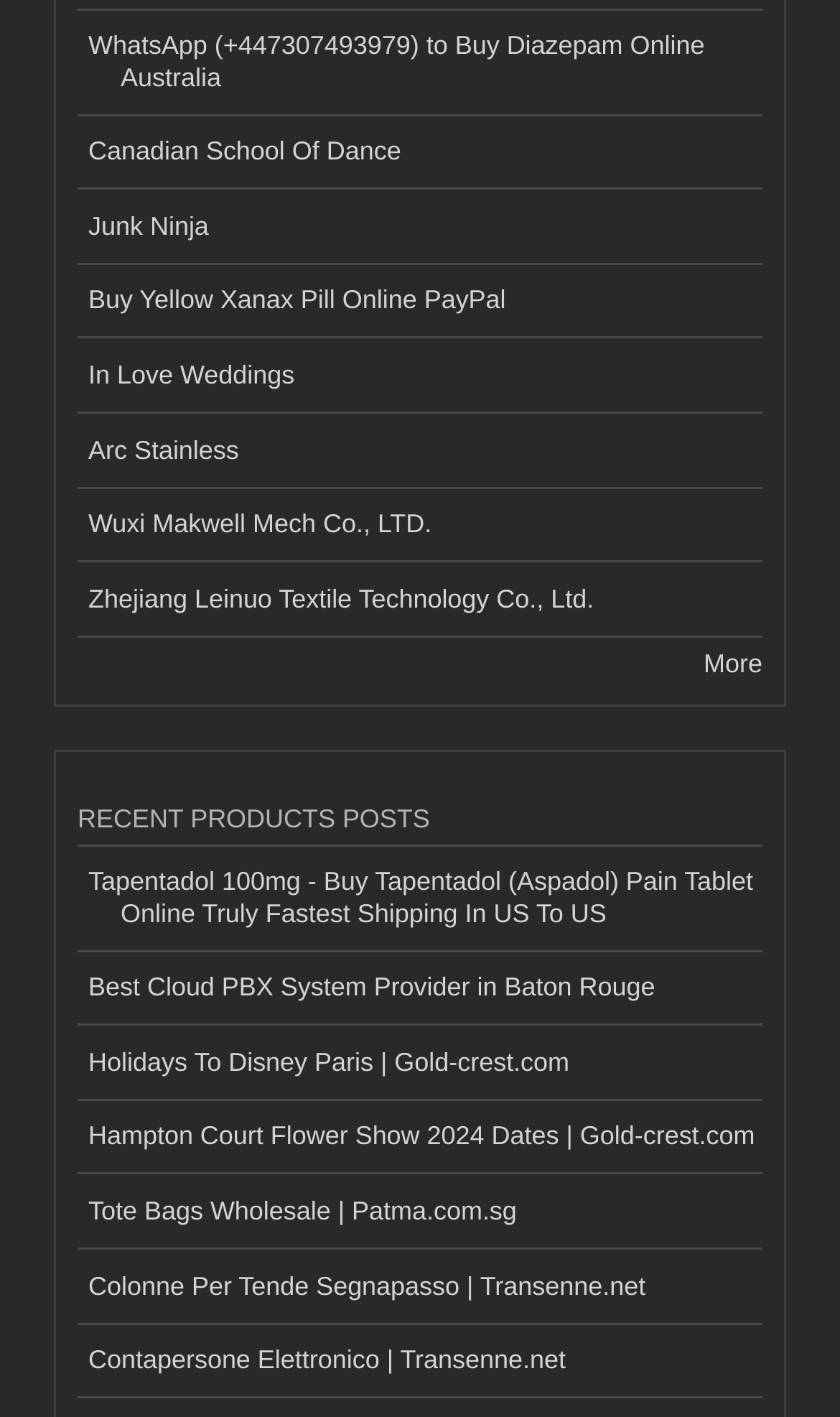Could you specify the bounding box coordinates for the clickable section to complete the following instruction: "Click WhatsApp to buy Diazepam online"?

[0.092, 0.007, 0.908, 0.082]